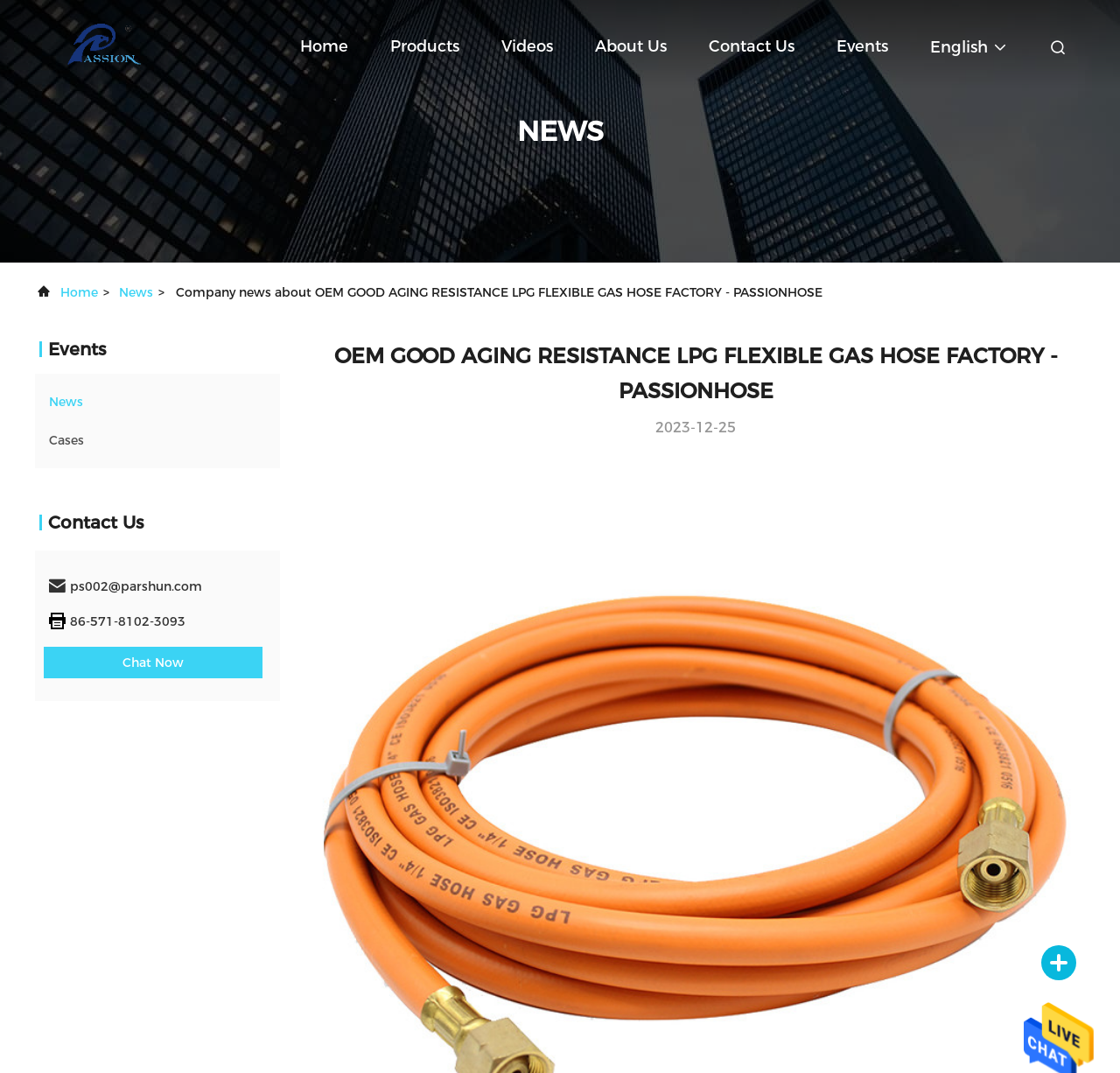Provide the bounding box coordinates of the area you need to click to execute the following instruction: "Go to the Home page".

[0.268, 0.018, 0.311, 0.067]